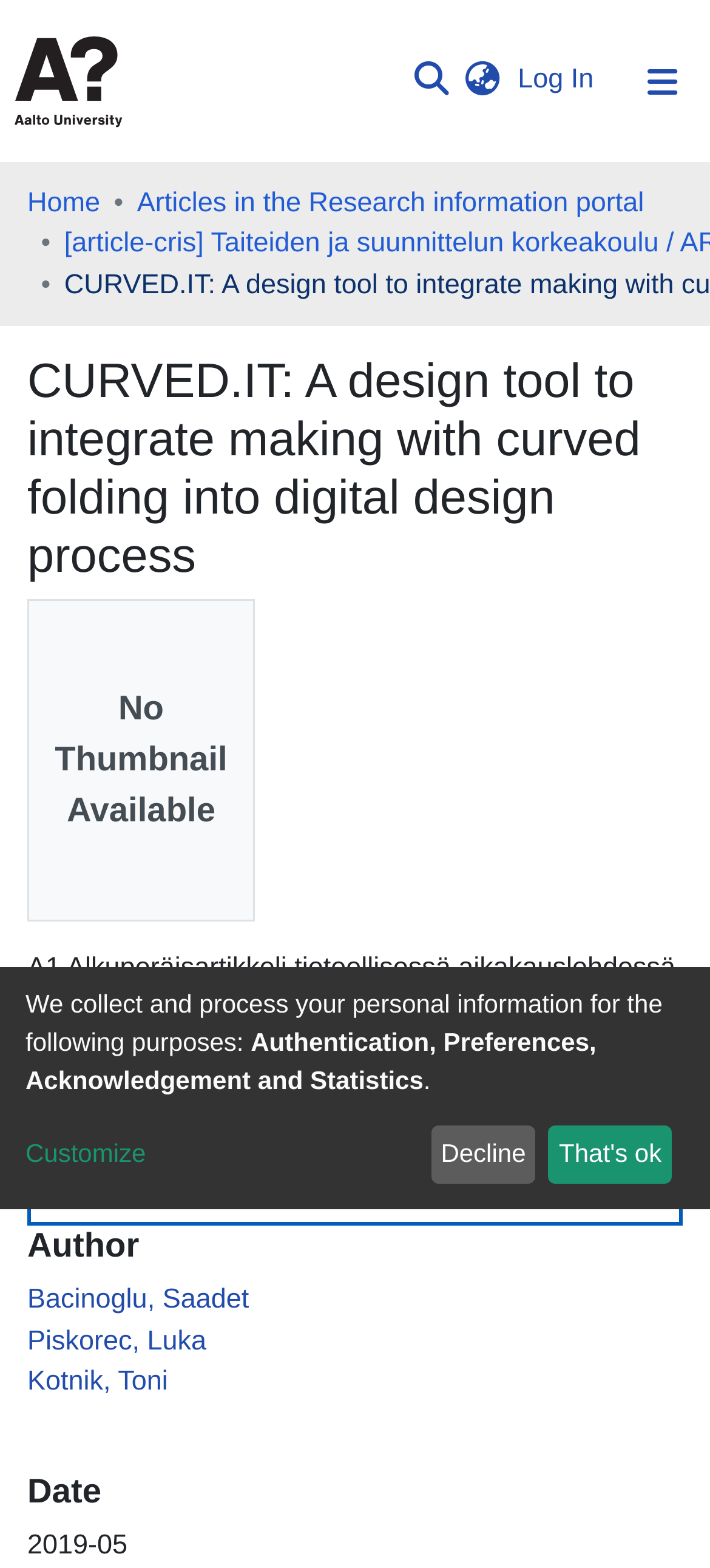Answer briefly with one word or phrase:
What is the date mentioned?

2019-05